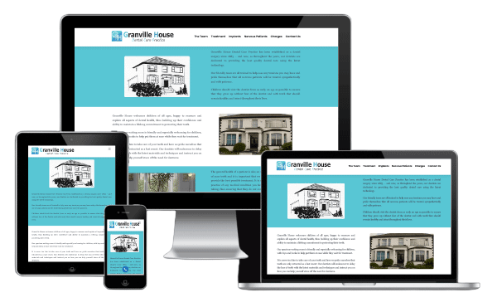How many devices are shown in the image?
Based on the image, respond with a single word or phrase.

four